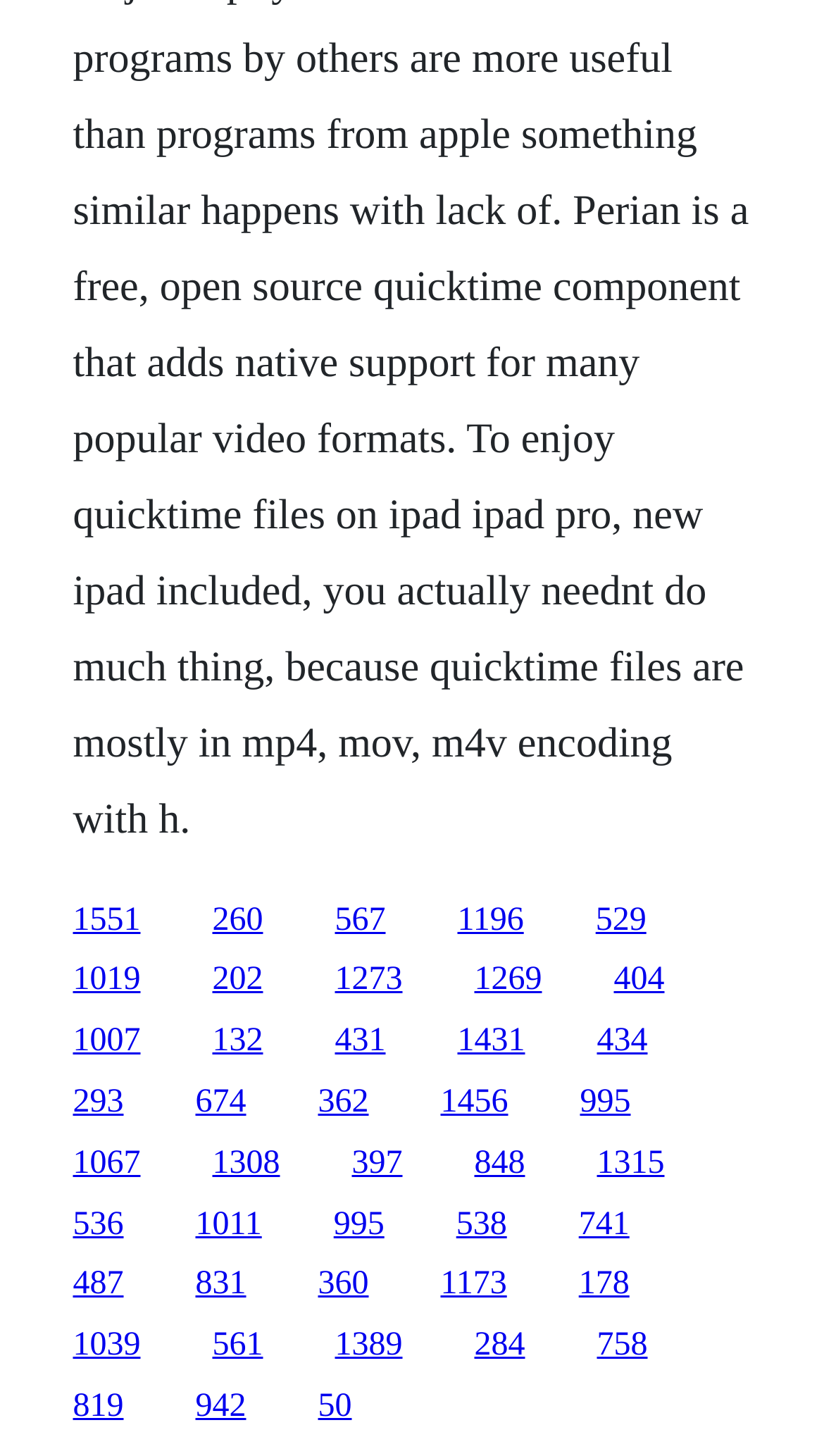Answer succinctly with a single word or phrase:
What is the link located at the bottom-left corner?

487